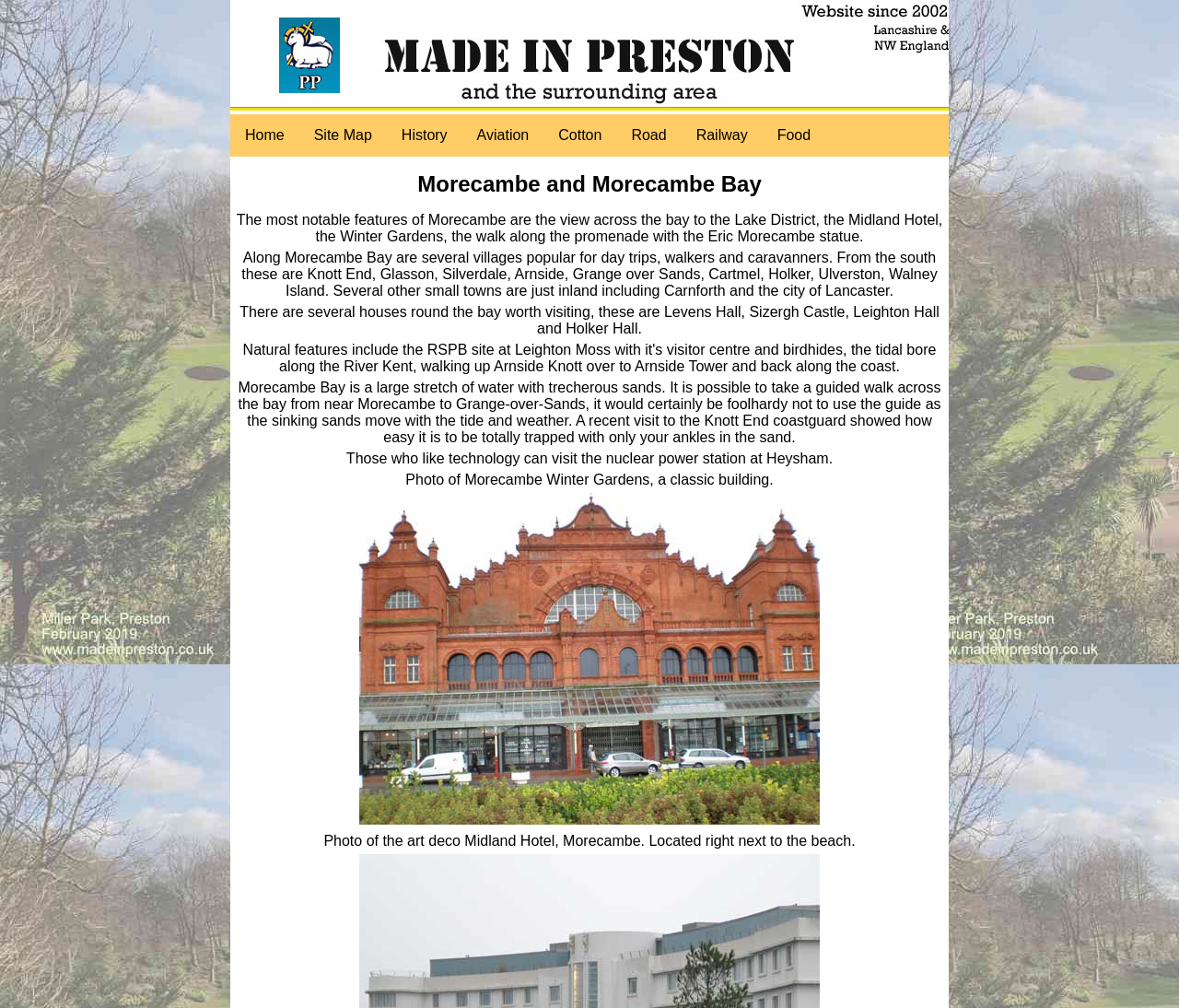Describe all the significant parts and information present on the webpage.

The webpage is about Morecambe and Morecambe Bay, featuring a prominent image of the website's logo, "Made in Preston, the website about Preston, Lancashire", at the top left corner. Below the logo, there is a navigation menu with links to "Home", "Site Map", and buttons for "History", "Aviation", "Road", "Railway", and "Food", arranged horizontally from left to right.

The main content of the webpage is divided into several sections. The first section has a heading "Morecambe and Morecambe Bay" and provides an overview of the area, highlighting its notable features such as the view across the bay to the Lake District, the Midland Hotel, the Winter Gardens, and the walk along the promenade with the Eric Morecambe statue.

The next section describes the villages along Morecambe Bay, popular for day trips, walkers, and caravanners, listing several villages from the south. It also mentions other small towns inland, including Carnforth and the city of Lancaster.

The following section focuses on houses worth visiting around the bay, including Levens Hall, Sizergh Castle, Leighton Hall, and Holker Hall. Below this, there is a section about Morecambe Bay itself, warning about the treacherous sands and the importance of taking a guided walk across the bay.

Further down, there is a section about visiting the nuclear power station at Heysham for those interested in technology. Next to this section, there is a photo of Morecambe Winter Gardens, a classic building, accompanied by a brief description. Below this, there is a larger image of the Winter Gardens.

Finally, at the bottom of the page, there is a photo of the art deco Midland Hotel, located right next to the beach, with a brief description.